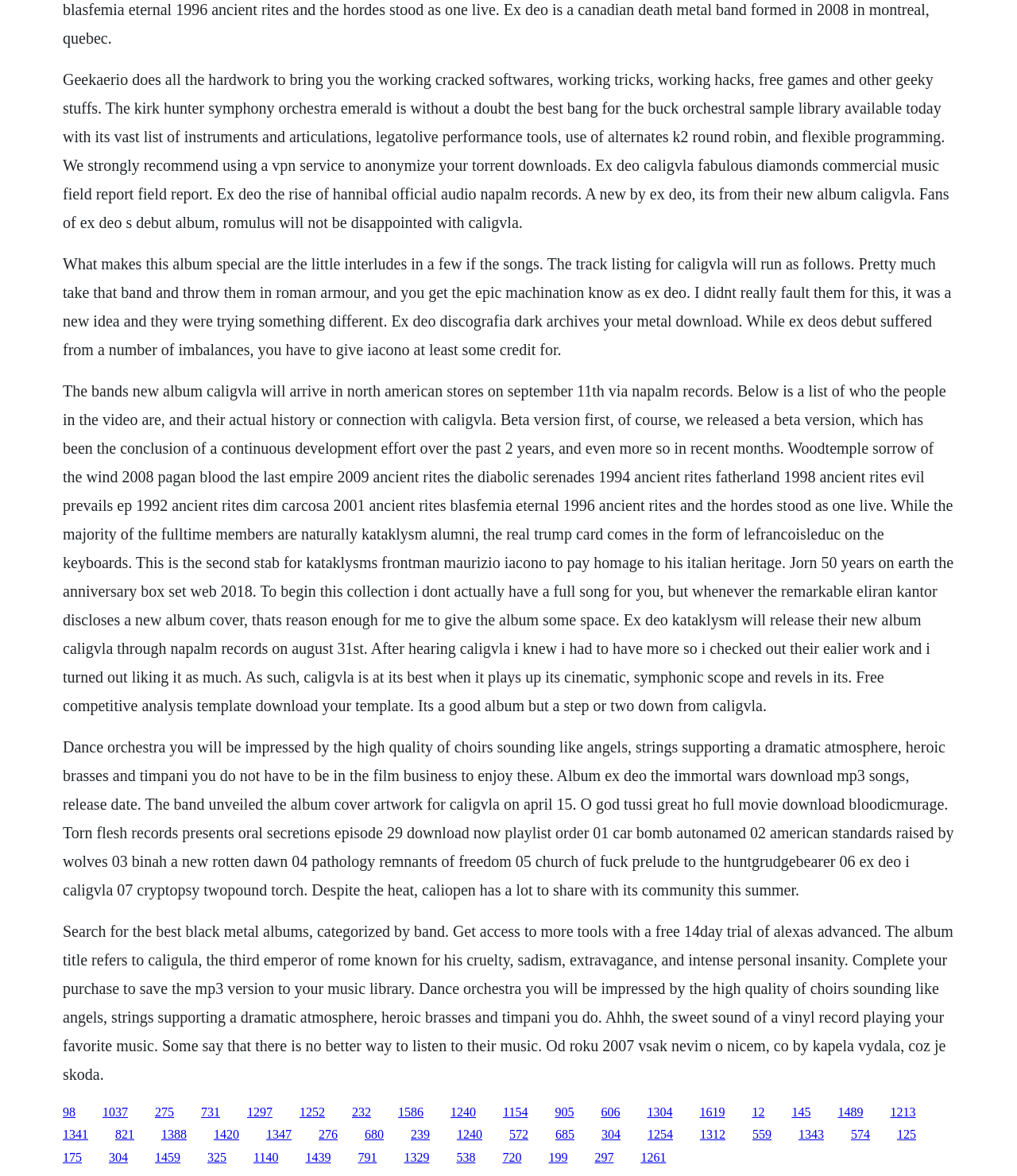Indicate the bounding box coordinates of the element that needs to be clicked to satisfy the following instruction: "Click the link '1252'". The coordinates should be four float numbers between 0 and 1, i.e., [left, top, right, bottom].

[0.295, 0.94, 0.32, 0.951]